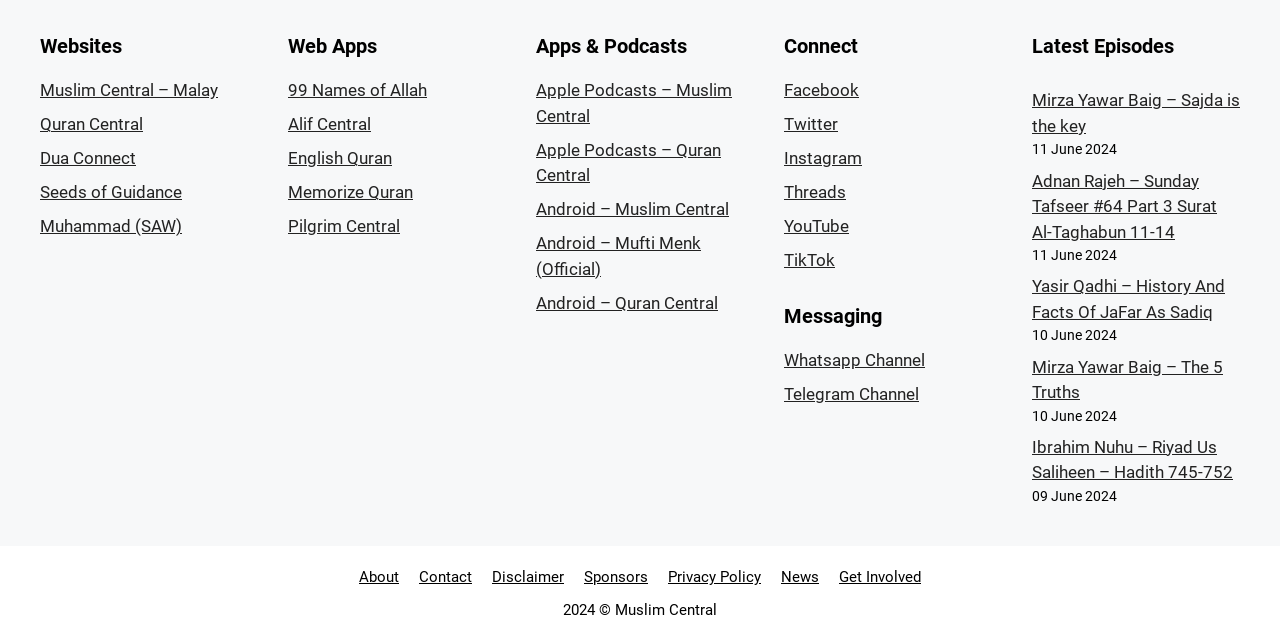Extract the bounding box of the UI element described as: "Pilgrim Central".

[0.225, 0.338, 0.312, 0.369]